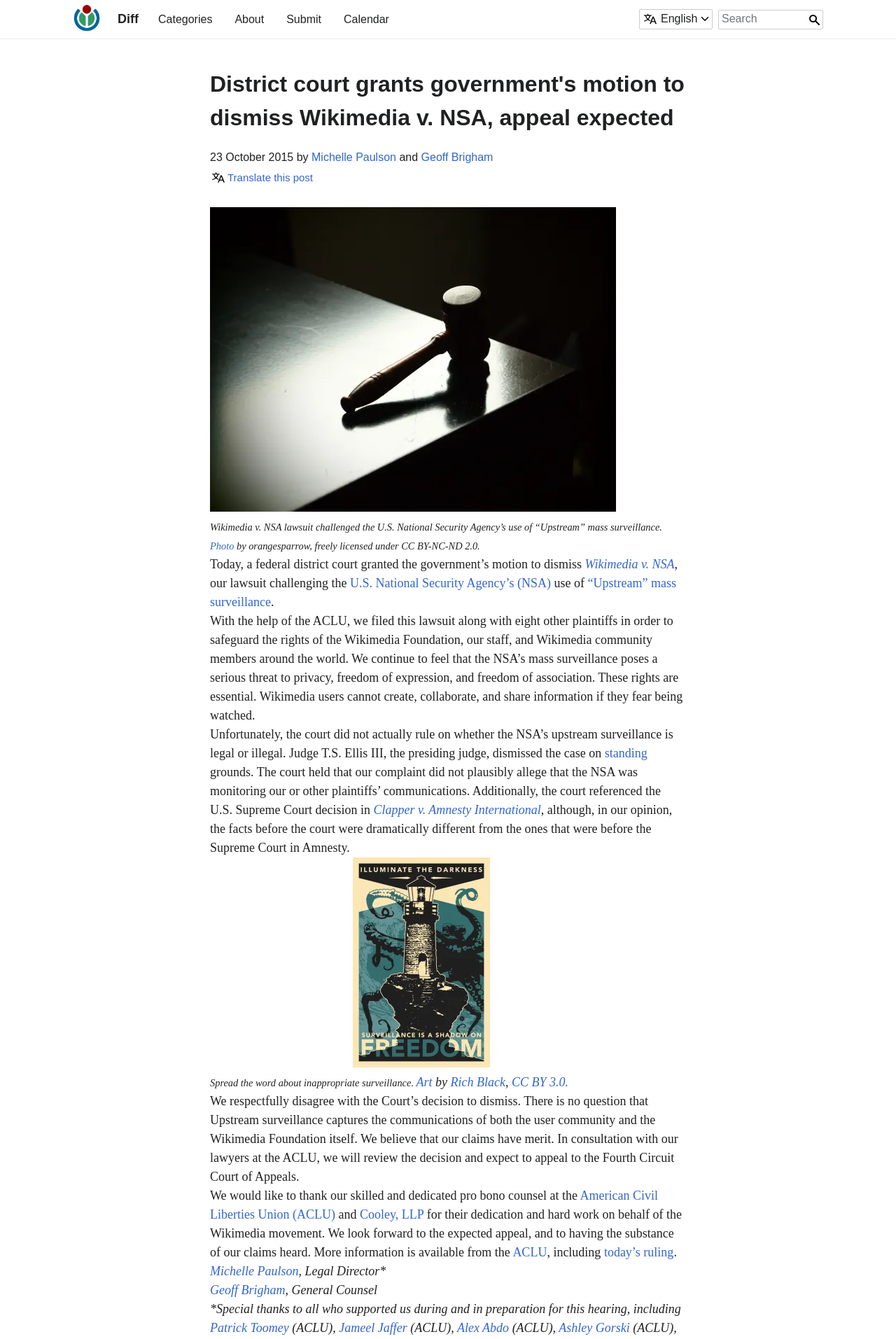Find the bounding box coordinates corresponding to the UI element with the description: "American Civil Liberties Union (ACLU)". The coordinates should be formatted as [left, top, right, bottom], with values as floats between 0 and 1.

[0.234, 0.888, 0.734, 0.912]